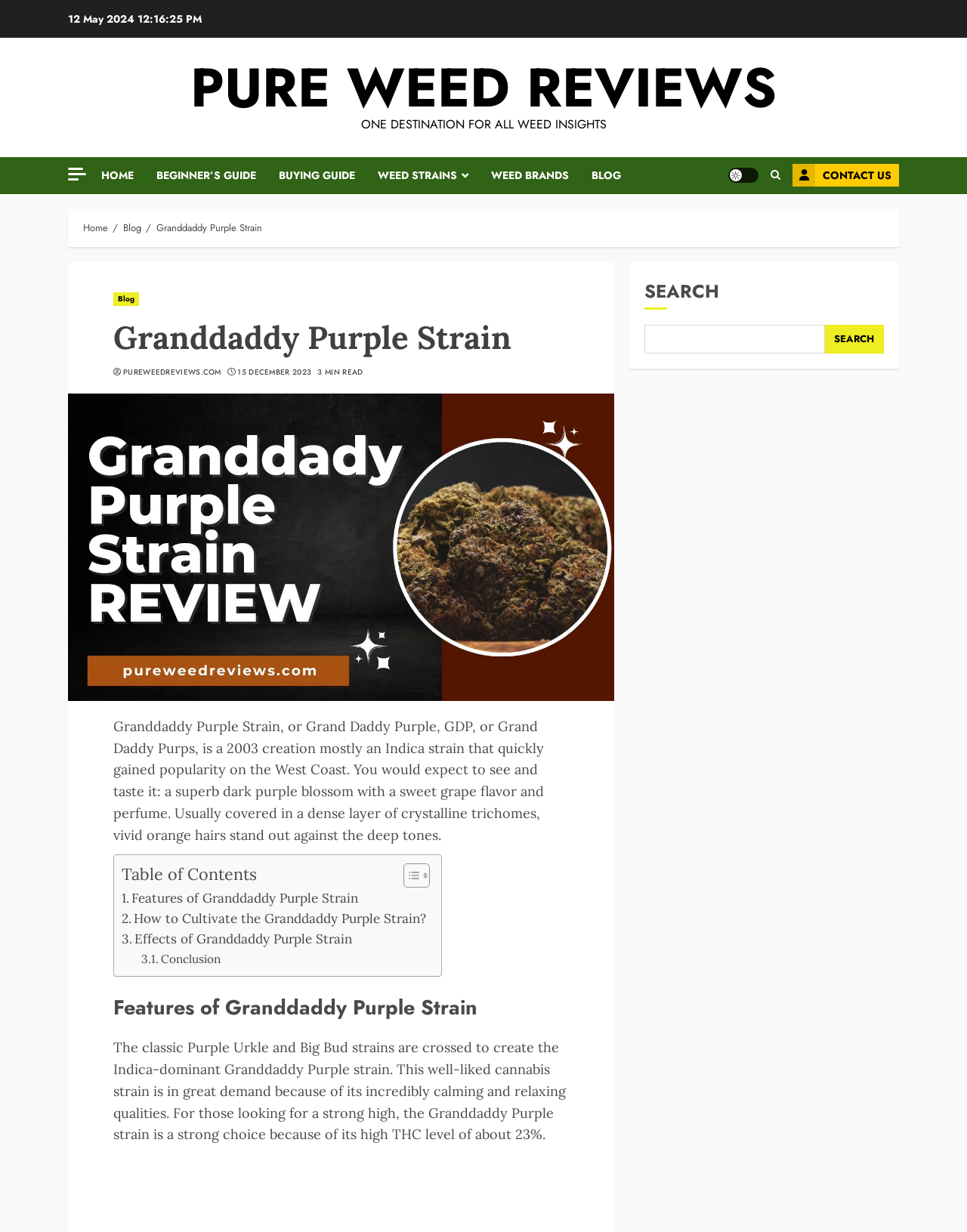What is the purpose of the 'Toggle Table of Content' button?
Please answer the question with as much detail as possible using the screenshot.

The 'Toggle Table of Content' button is located in the table of contents section, and its purpose is to toggle the display of the table of contents, allowing users to easily navigate the webpage.